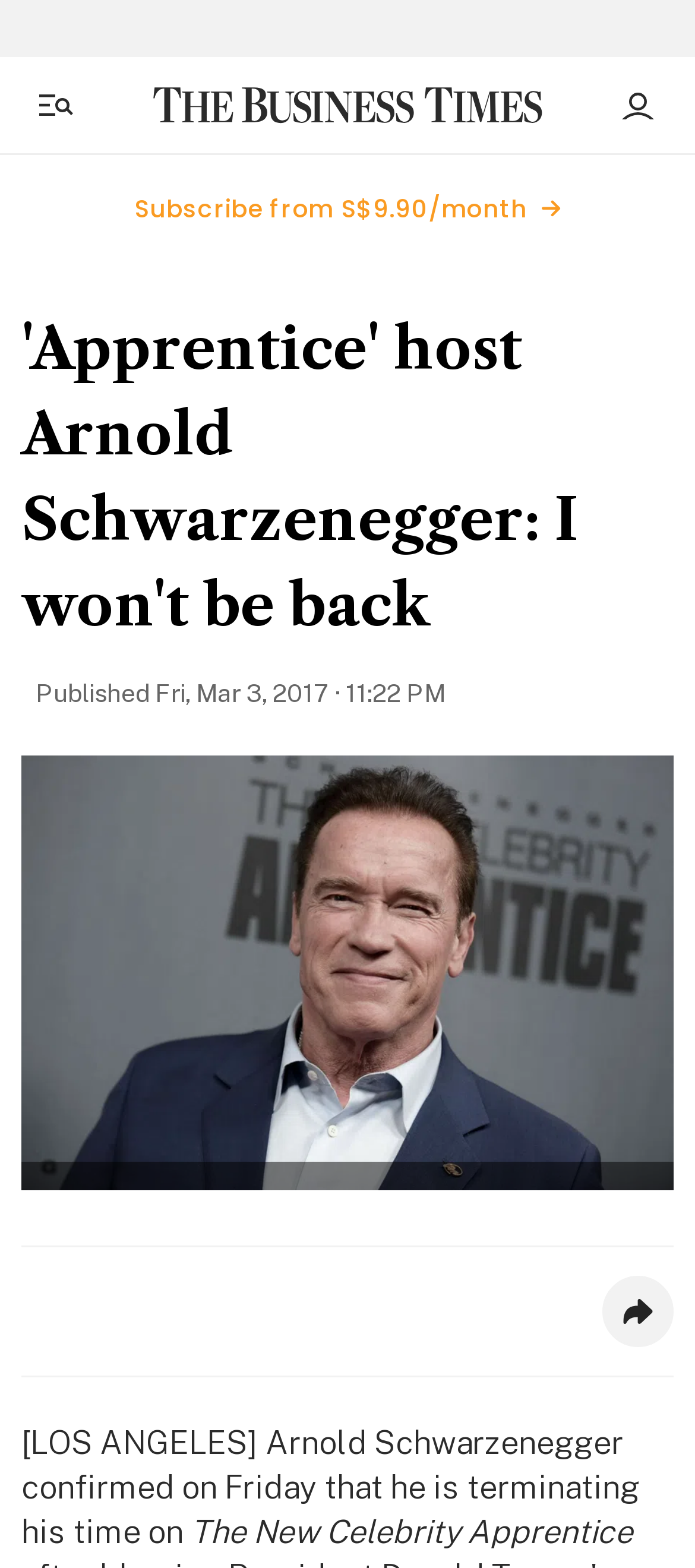Can you give a detailed response to the following question using the information from the image? What is the action suggested by the image with the text 'Share this article'?

I inferred the action suggested by the image by looking at the image element with the text 'Share this article', which implies that the user can share the article.